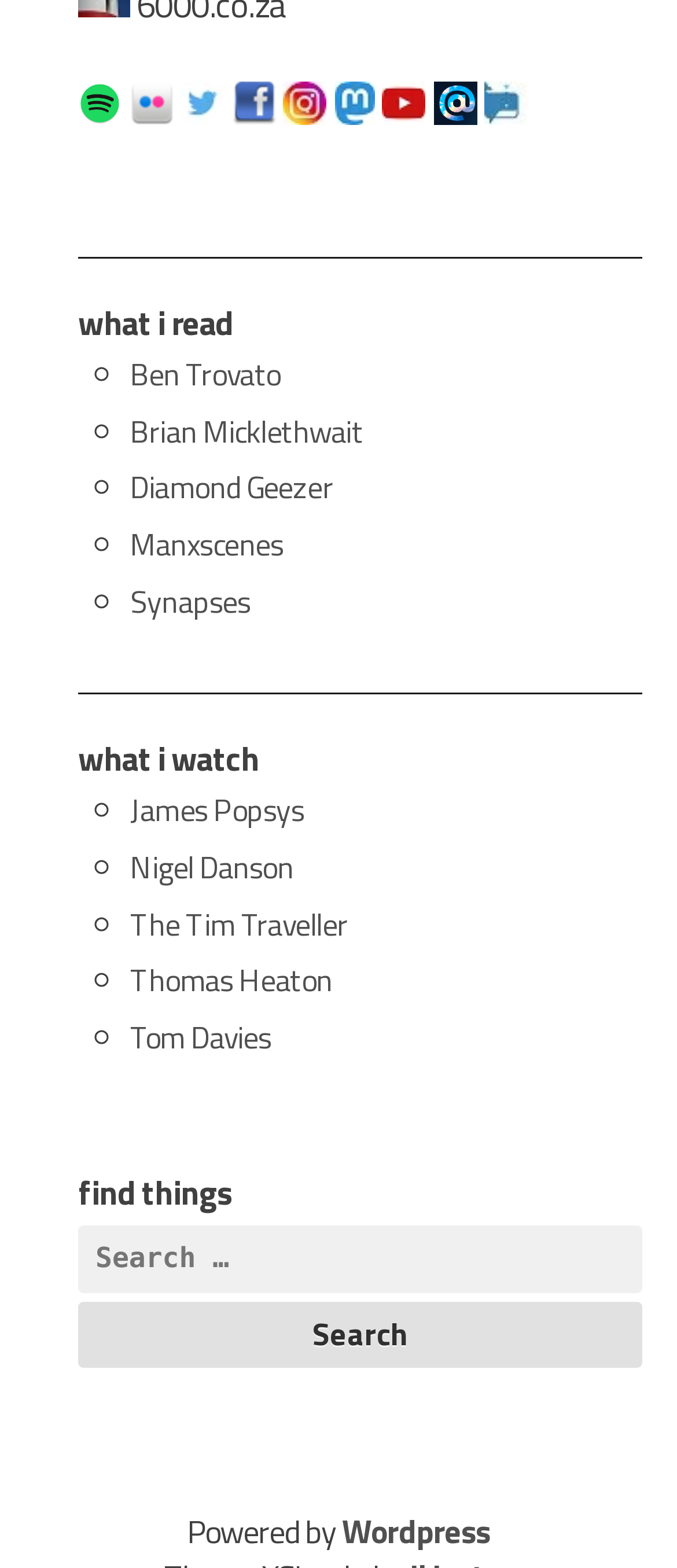Find the bounding box coordinates for the area that must be clicked to perform this action: "Visit Spotify".

[0.115, 0.049, 0.191, 0.089]